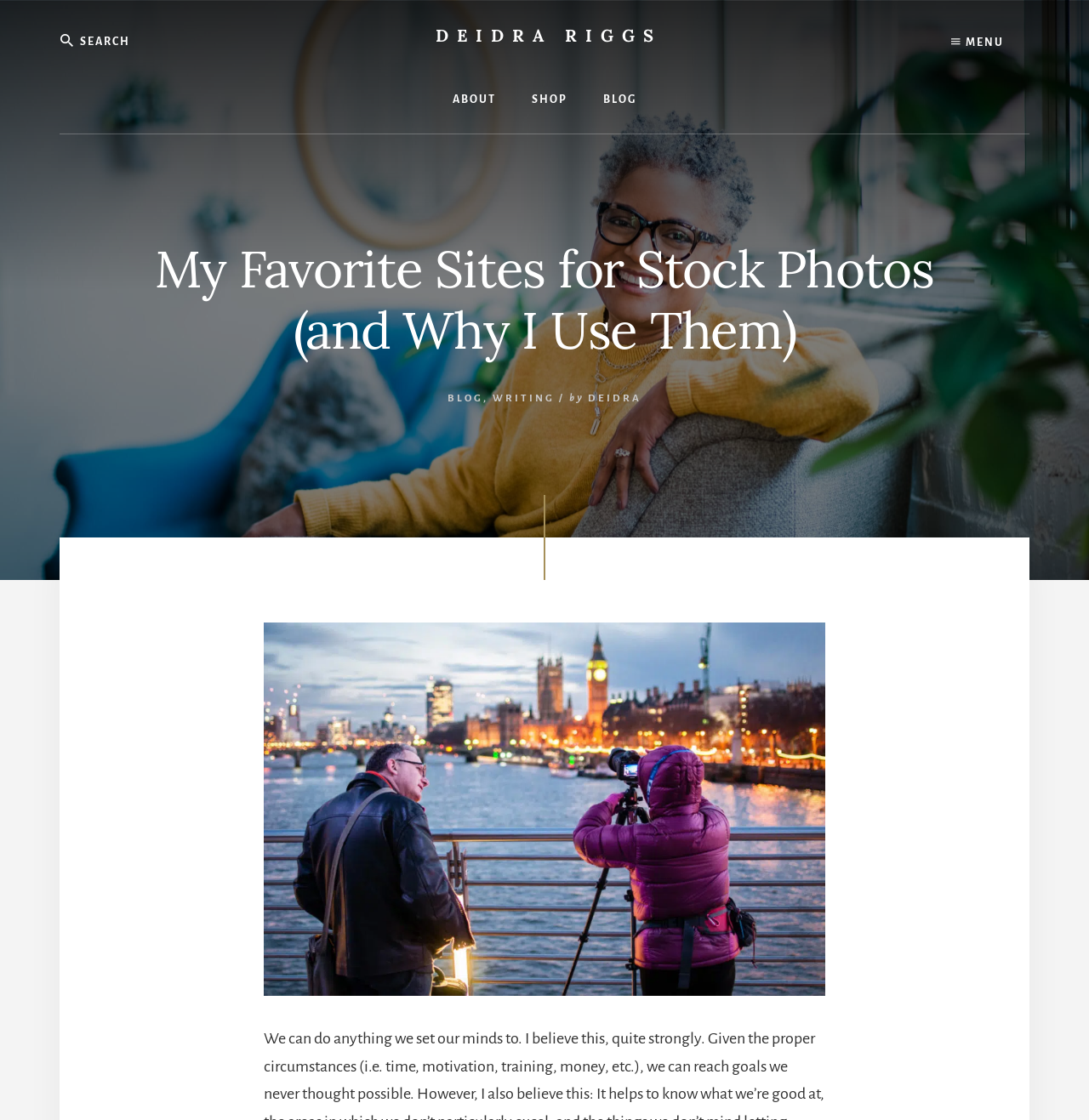Could you highlight the region that needs to be clicked to execute the instruction: "Open the menu"?

[0.85, 0.015, 0.945, 0.059]